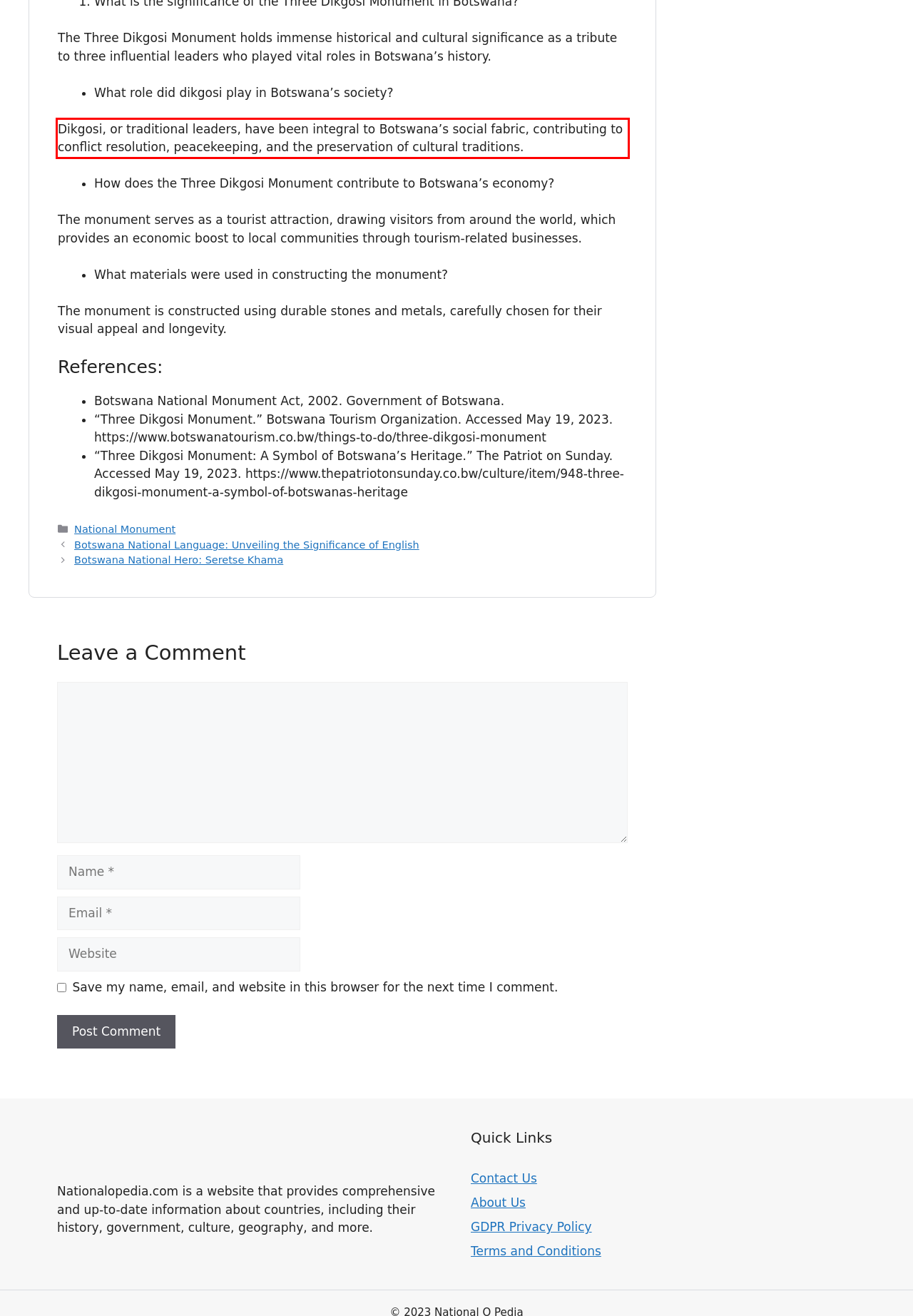Please look at the webpage screenshot and extract the text enclosed by the red bounding box.

Dikgosi, or traditional leaders, have been integral to Botswana’s social fabric, contributing to conflict resolution, peacekeeping, and the preservation of cultural traditions.